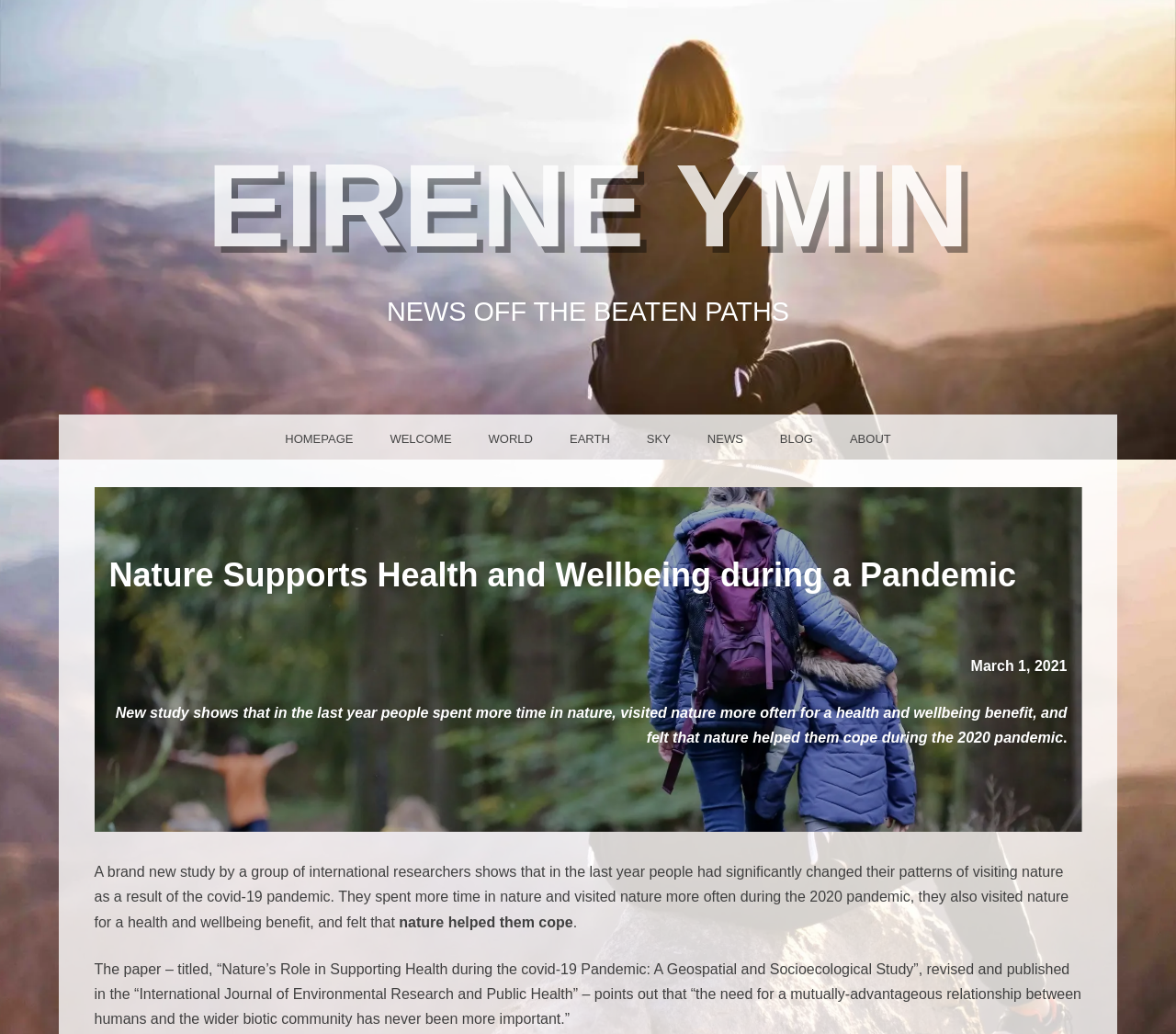Determine the bounding box coordinates of the clickable element to complete this instruction: "Read the NEWS". Provide the coordinates in the format of four float numbers between 0 and 1, [left, top, right, bottom].

[0.586, 0.401, 0.648, 0.445]